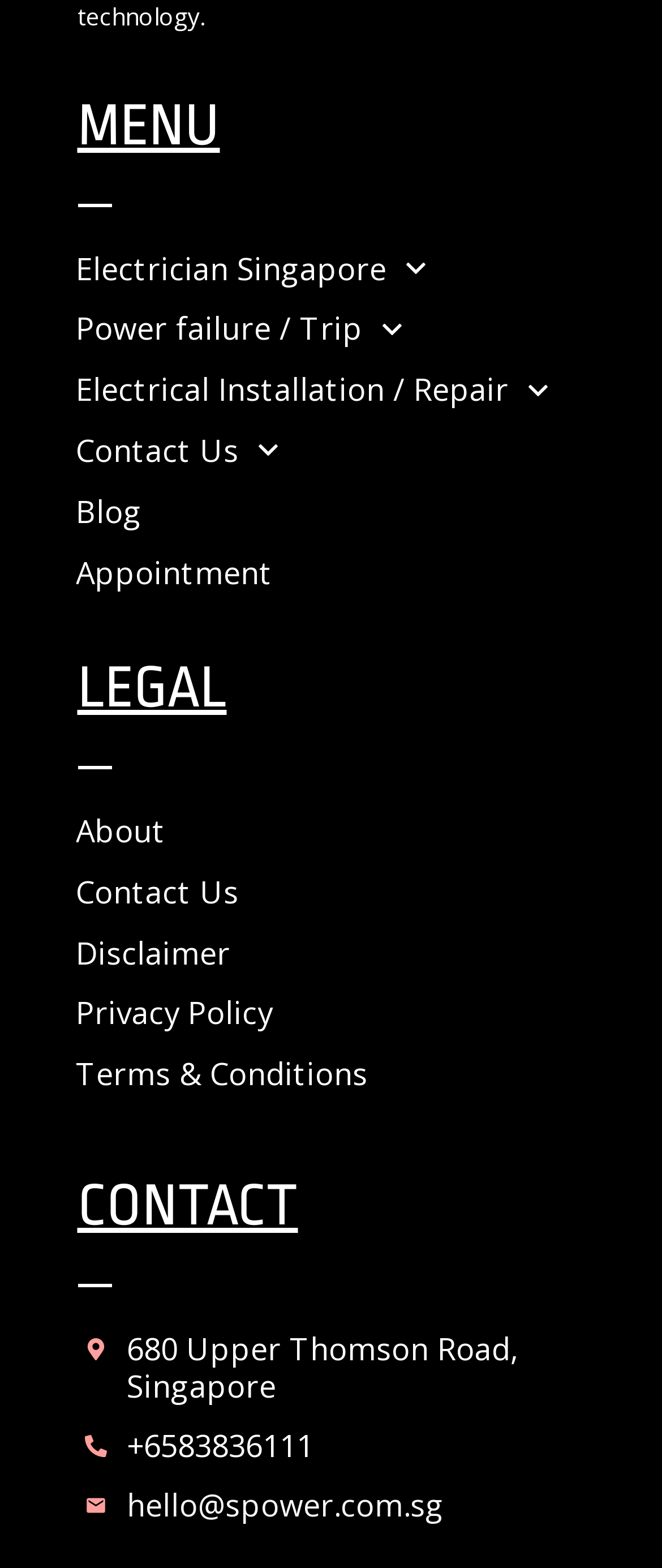Please provide a detailed answer to the question below by examining the image:
How many images are there in the CONTACT section?

I counted the number of images in the 'CONTACT' section, which are three small images next to the address, phone number, and email address respectively. There are 3 images in total.